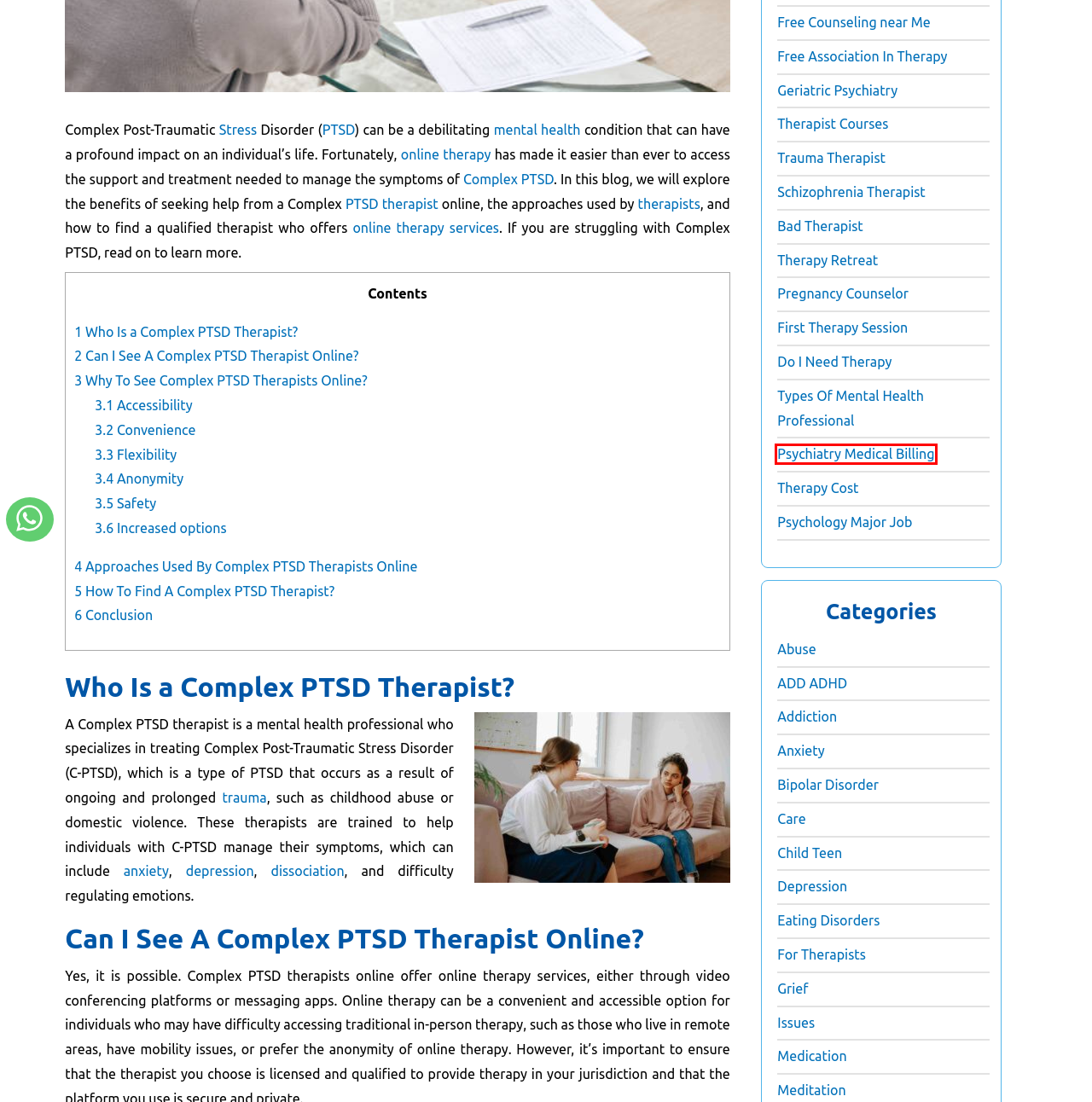Given a screenshot of a webpage with a red bounding box, please pick the webpage description that best fits the new webpage after clicking the element inside the bounding box. Here are the candidates:
A. Online Therapy Services: Different Types, Benefits And More
B. Abuse - Mantra Care
C. MantraCare - A Global mental and physical wellbeing provider
D. Psychiatry Medical Billing: Understanding, And Tips
E. Terms And Conditions | MantraCare
F. Get Affordable Online Therapy And Counseling- MantraCare
G. Contact Us | Mantracare | Best Online Healthcare System
H. Online Therapy Plans – Mantra Care

D